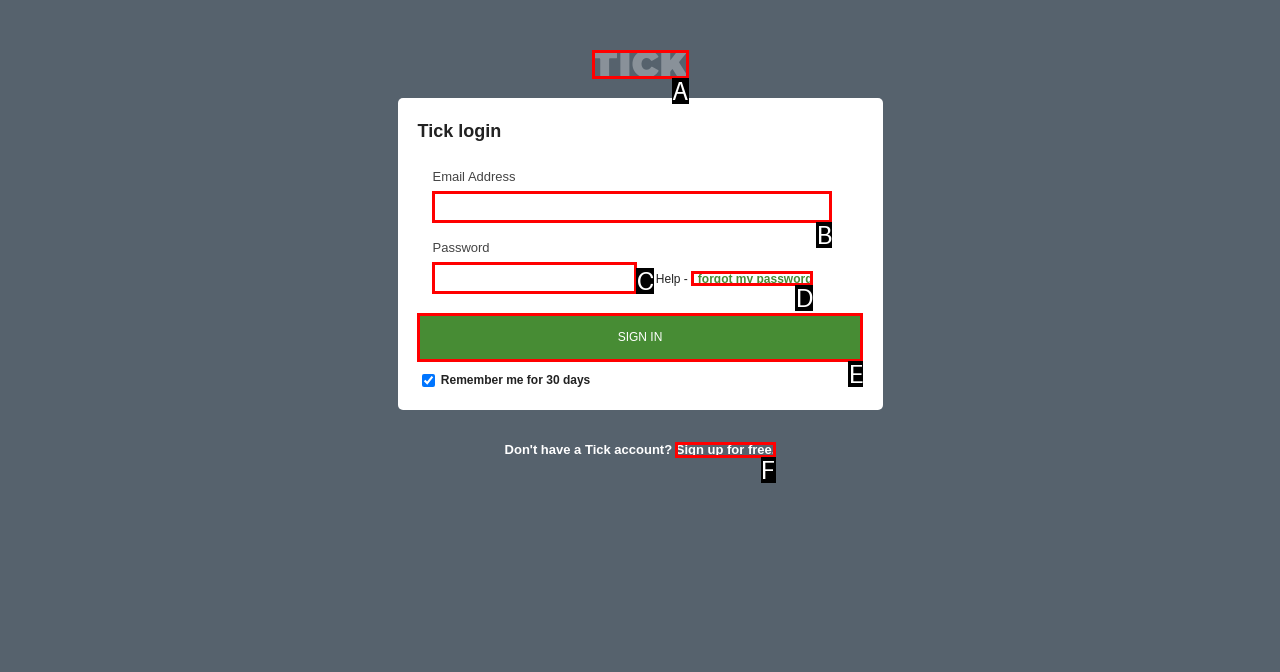Match the following description to the correct HTML element: name="user_password" Indicate your choice by providing the letter.

C